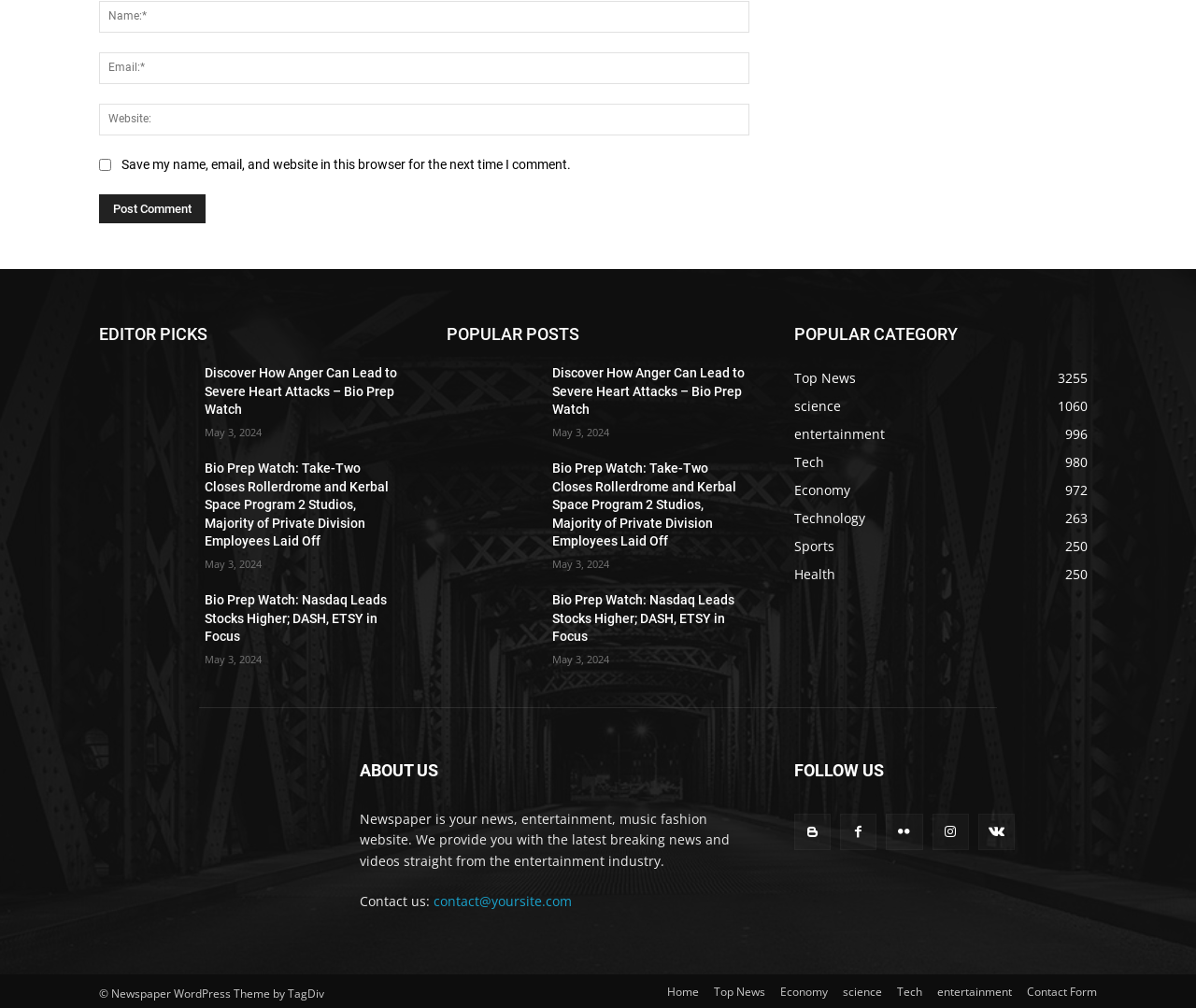Can you look at the image and give a comprehensive answer to the question:
What are the categories listed under 'POPULAR CATEGORY'?

The 'POPULAR CATEGORY' section lists various categories, including 'Top News', 'science', 'entertainment', 'Tech', 'Economy', 'Technology', 'Sports', and 'Health', which are likely categories for news articles or blog posts on the website.